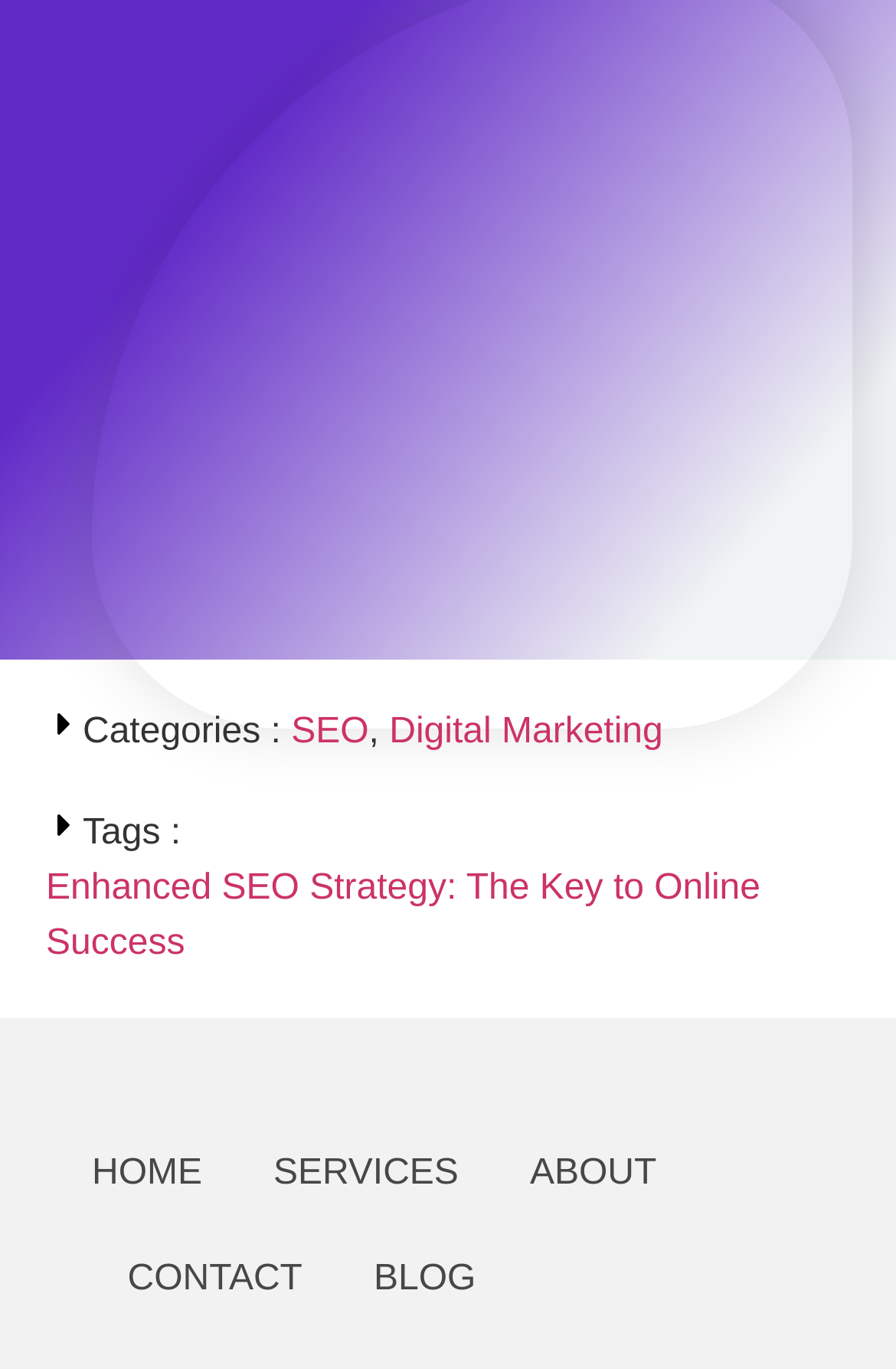Please specify the bounding box coordinates of the clickable region necessary for completing the following instruction: "visit Digital Marketing". The coordinates must consist of four float numbers between 0 and 1, i.e., [left, top, right, bottom].

[0.434, 0.516, 0.74, 0.556]